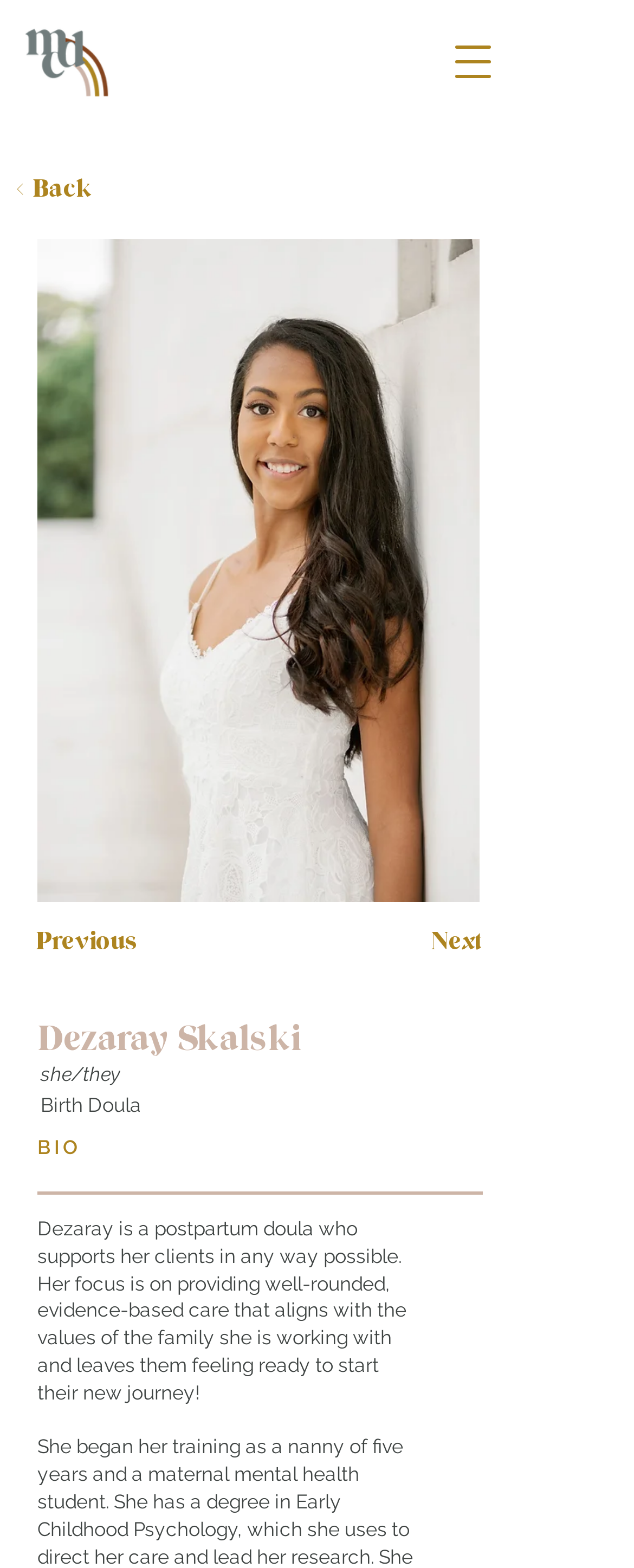Provide a brief response in the form of a single word or phrase:
What is the purpose of Dezaray's support?

To help clients start their new journey